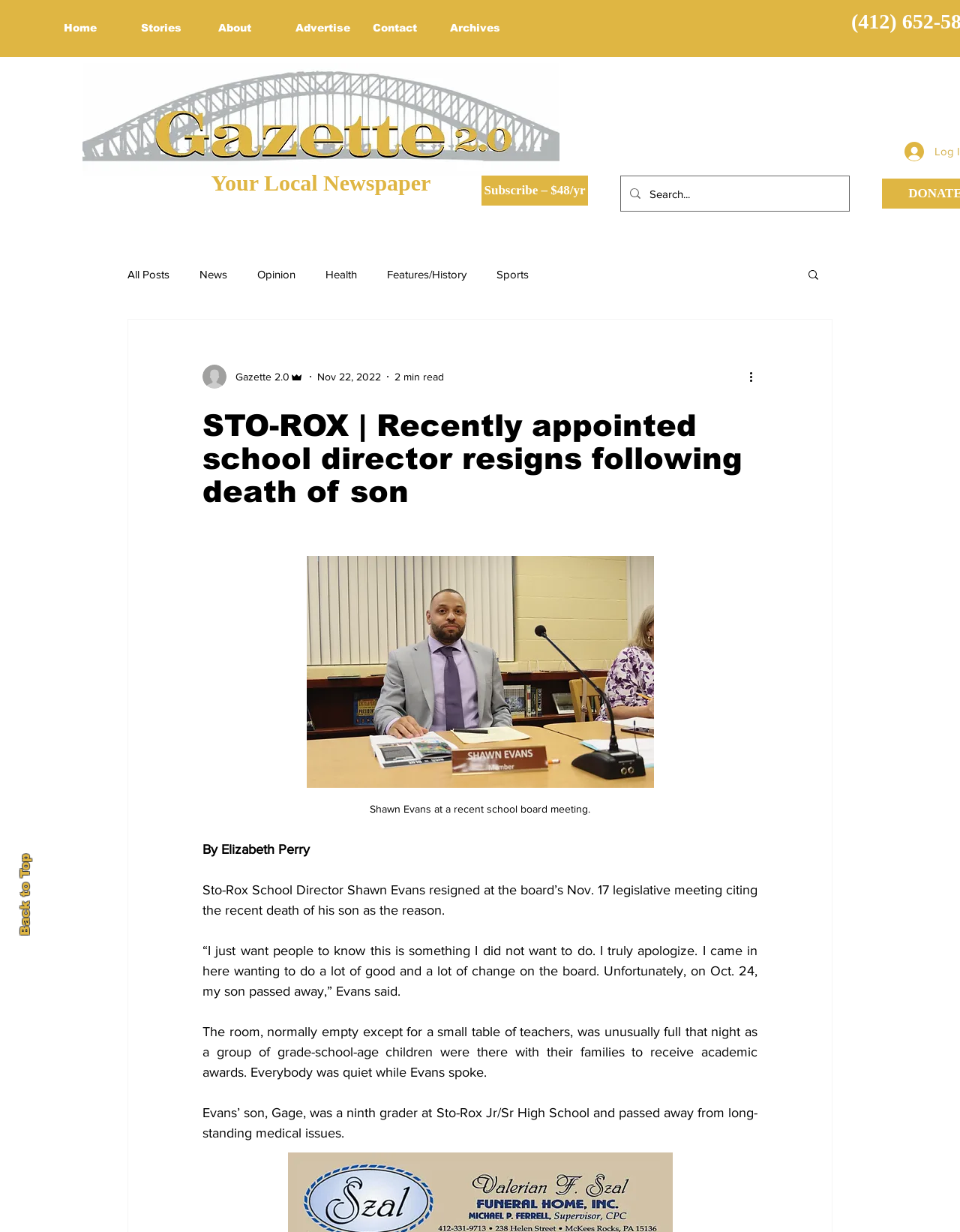Bounding box coordinates are specified in the format (top-left x, top-left y, bottom-right x, bottom-right y). All values are floating point numbers bounded between 0 and 1. Please provide the bounding box coordinate of the region this sentence describes: aria-label="Search..." name="q" placeholder="Search..."

[0.677, 0.143, 0.852, 0.171]